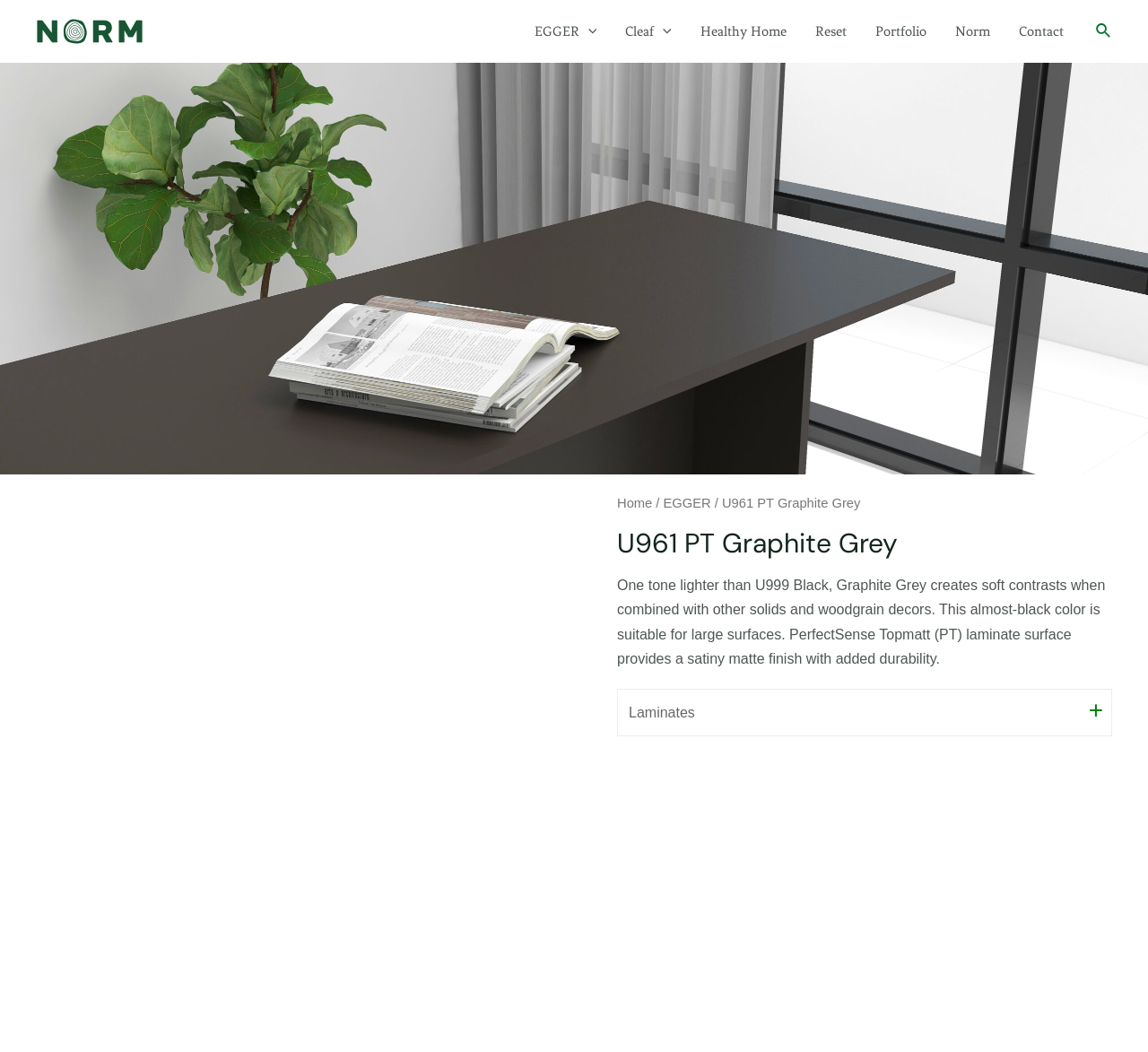What is the navigation menu item that comes after 'EGGER'? Based on the image, give a response in one word or a short phrase.

Cleaf